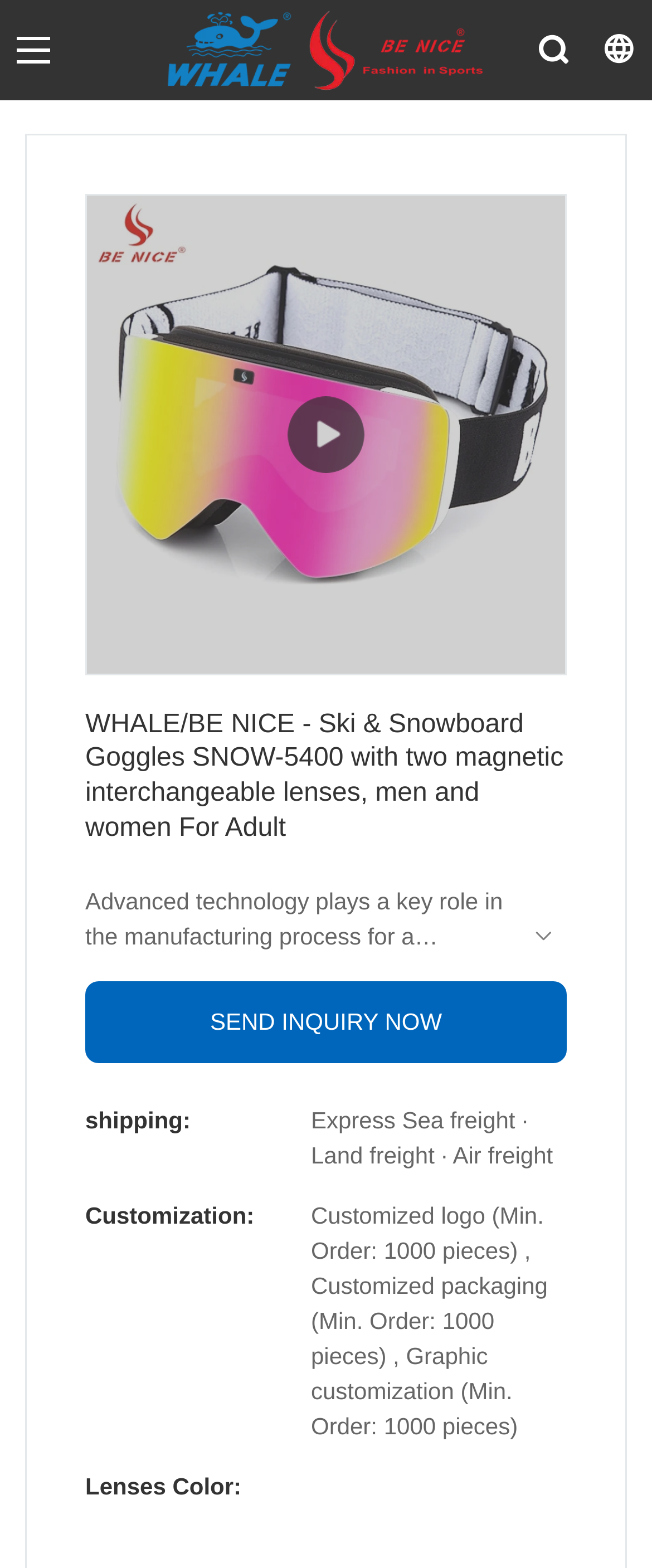What is the minimum order quantity for customized products?
Look at the screenshot and provide an in-depth answer.

Based on the description list on the webpage, the minimum order quantity for customized products, including customized logo, customized packaging, and graphic customization, is 1000 pieces.